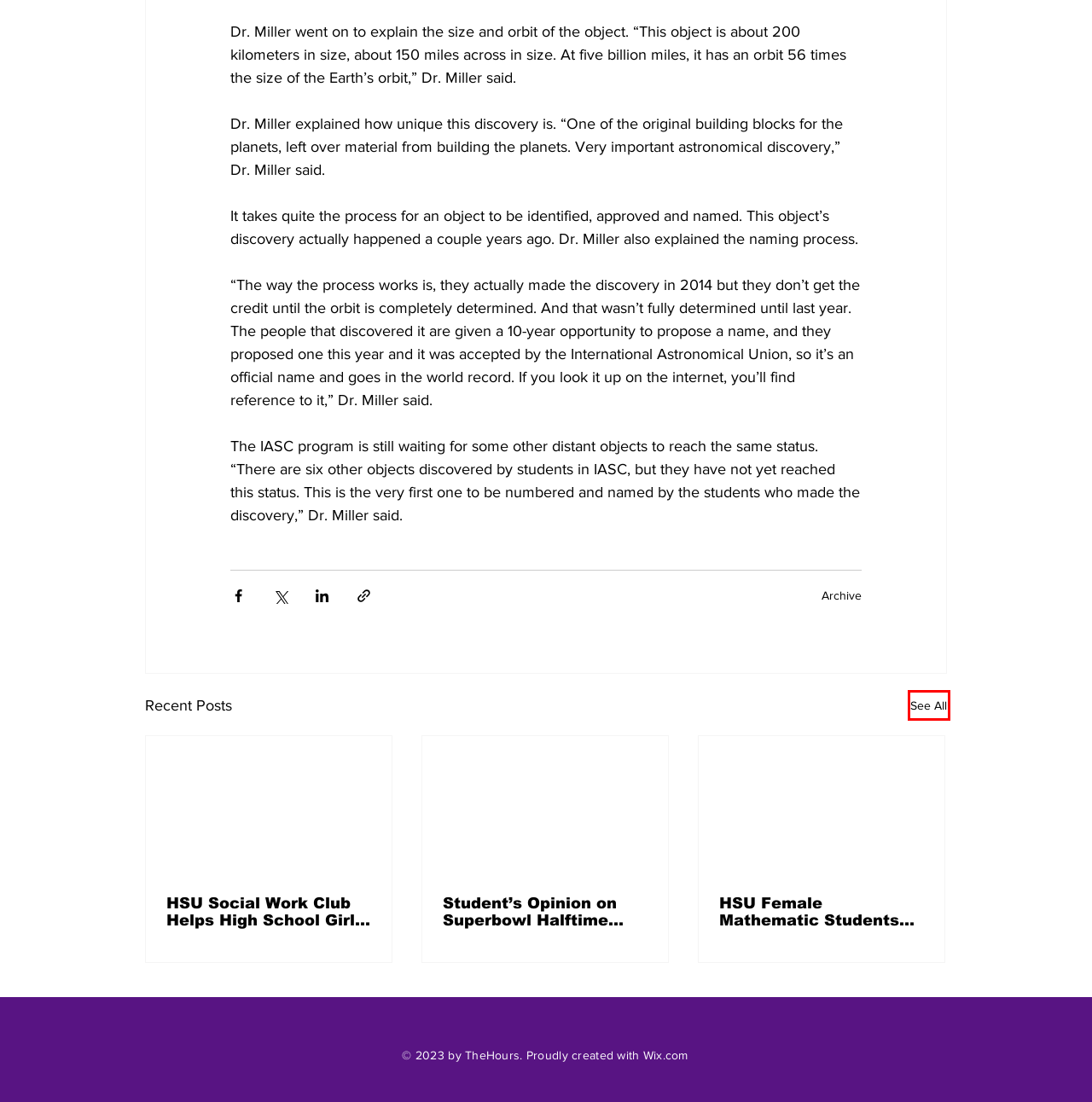Evaluate the webpage screenshot and identify the element within the red bounding box. Select the webpage description that best fits the new webpage after clicking the highlighted element. Here are the candidates:
A. Student’s Opinion on Superbowl Halftime Show
B. HSU Social Work Club Helps High School Girls Prepare for Prom Season
C. News | Hsu Brand 19
D. HSU Female Mathematic Students Attended Texas Women in Math Symposium
E. Entertainment | Hsu Brand 19
F. Archive
G. Website Builder - Create a Free Website Today | Wix.com
H. All News | Hsu Brand 19

H